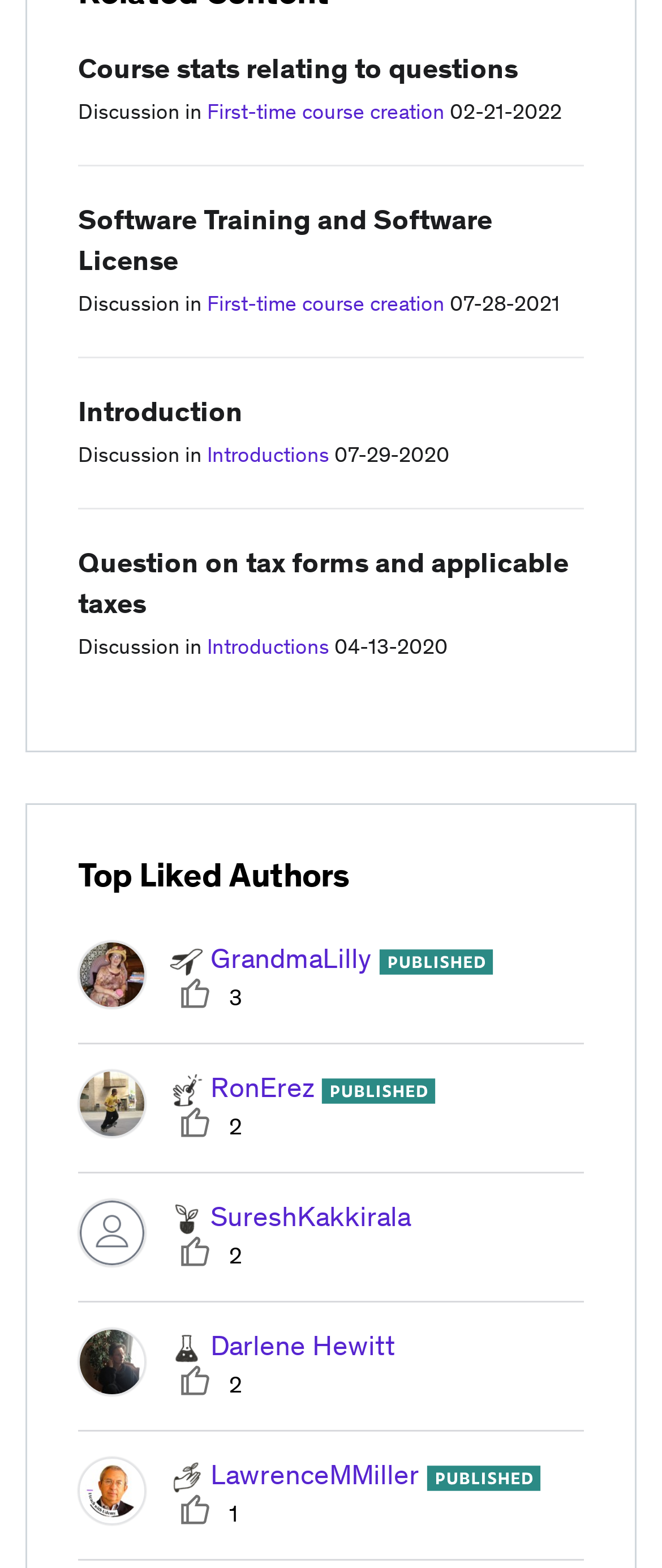Locate the bounding box for the described UI element: "First-time course creation". Ensure the coordinates are four float numbers between 0 and 1, formatted as [left, top, right, bottom].

[0.313, 0.063, 0.672, 0.079]